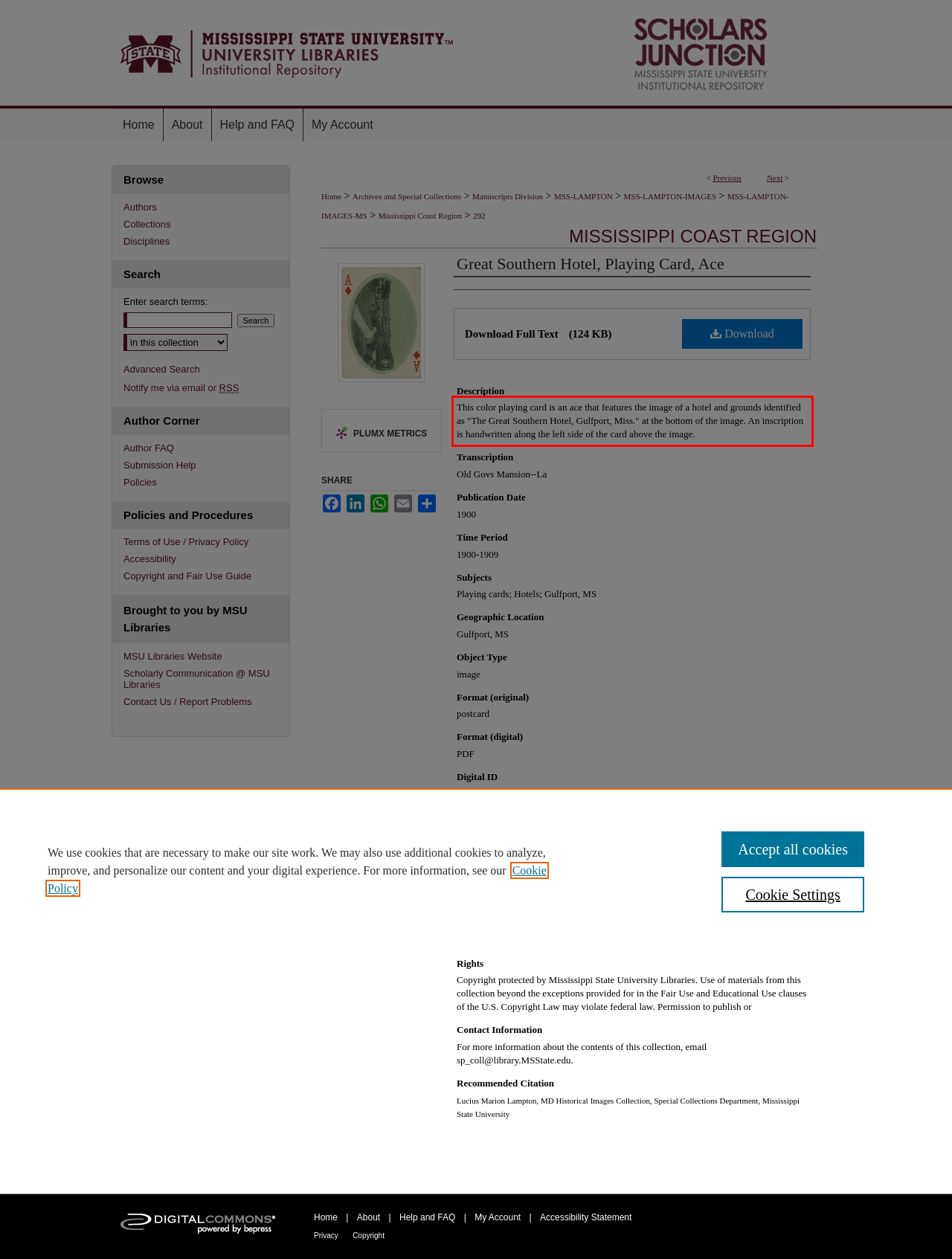You have a screenshot of a webpage with a red bounding box. Use OCR to generate the text contained within this red rectangle.

This color playing card is an ace that features the image of a hotel and grounds identified as "The Great Southern Hotel, Gulfport, Miss." at the bottom of the image. An inscription is handwritten along the left side of the card above the image.